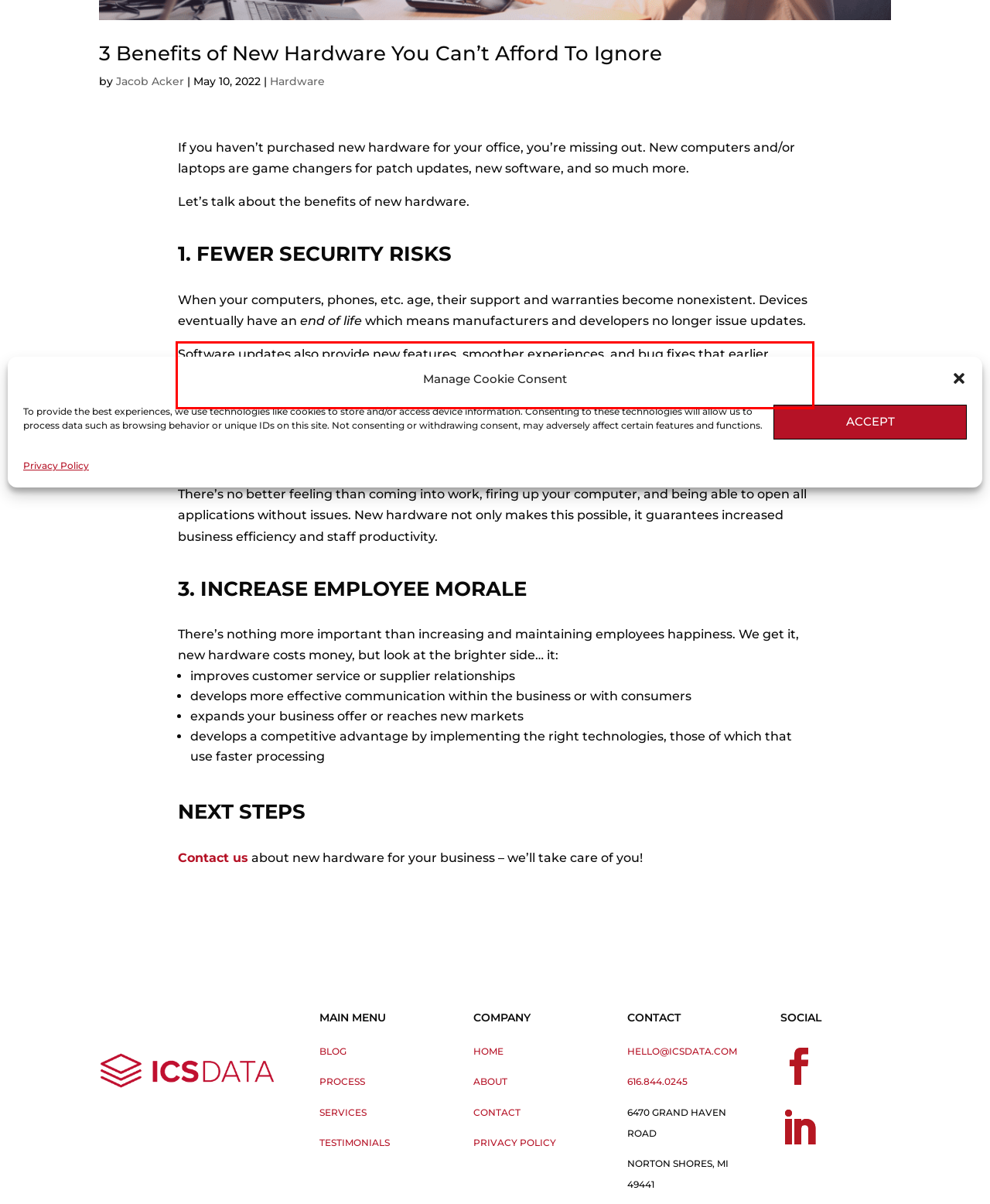You are given a screenshot showing a webpage with a red bounding box. Perform OCR to capture the text within the red bounding box.

Software updates also provide new features, smoother experiences, and bug fixes that earlier versions may have not gotten rid of. The most critical piece; however, is security patches. If these are left unfinished, they leave you vulnerable.